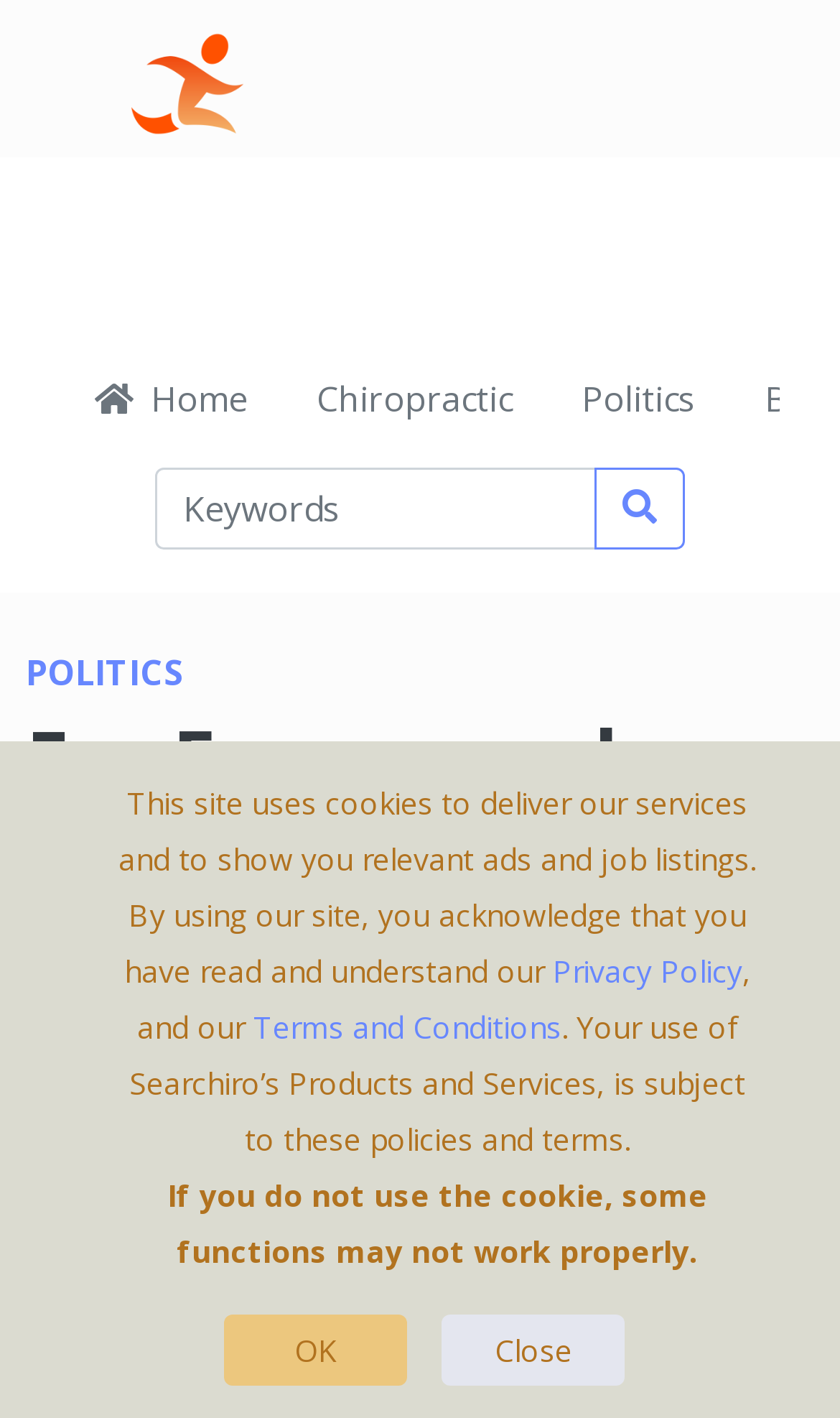Give a concise answer of one word or phrase to the question: 
What is the purpose of the searchbox?

To search for keywords